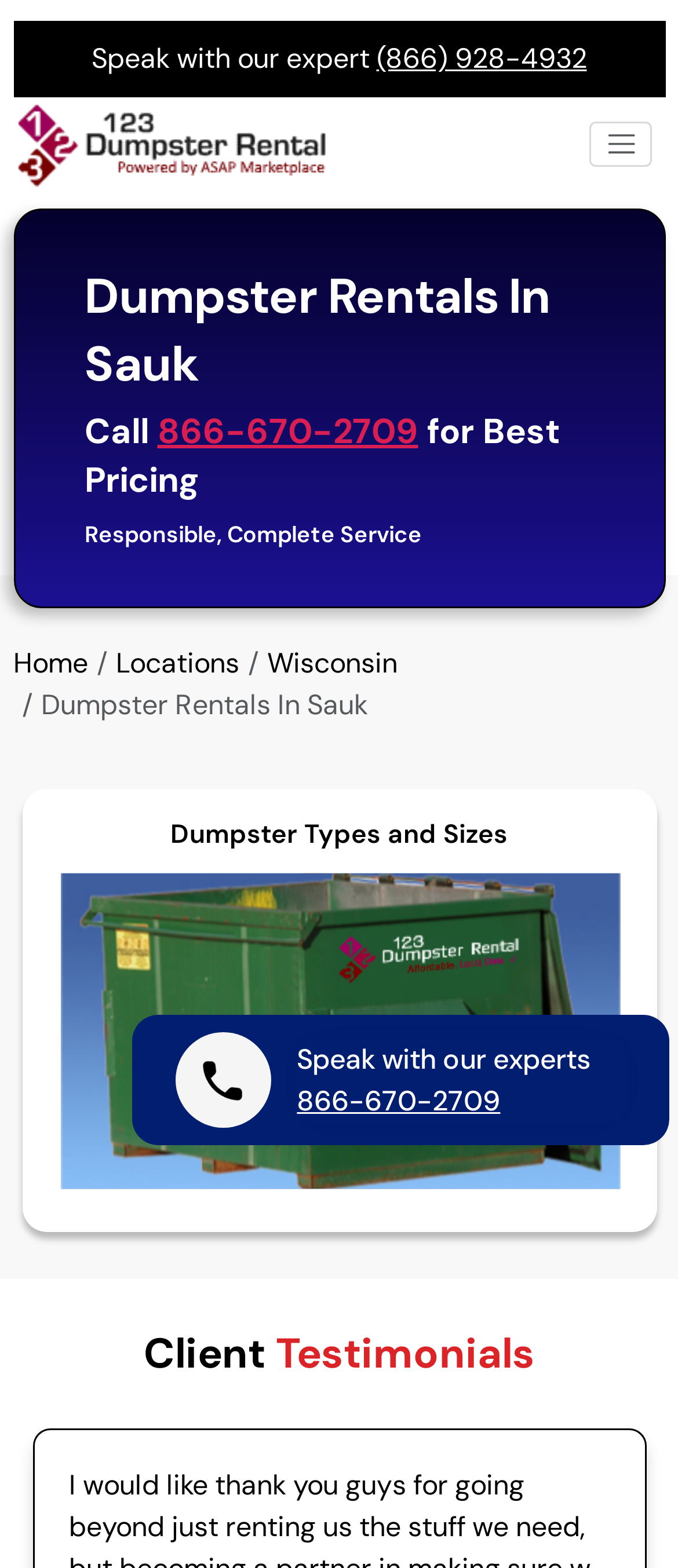Can you specify the bounding box coordinates for the region that should be clicked to fulfill this instruction: "Toggle navigation".

[0.87, 0.078, 0.962, 0.106]